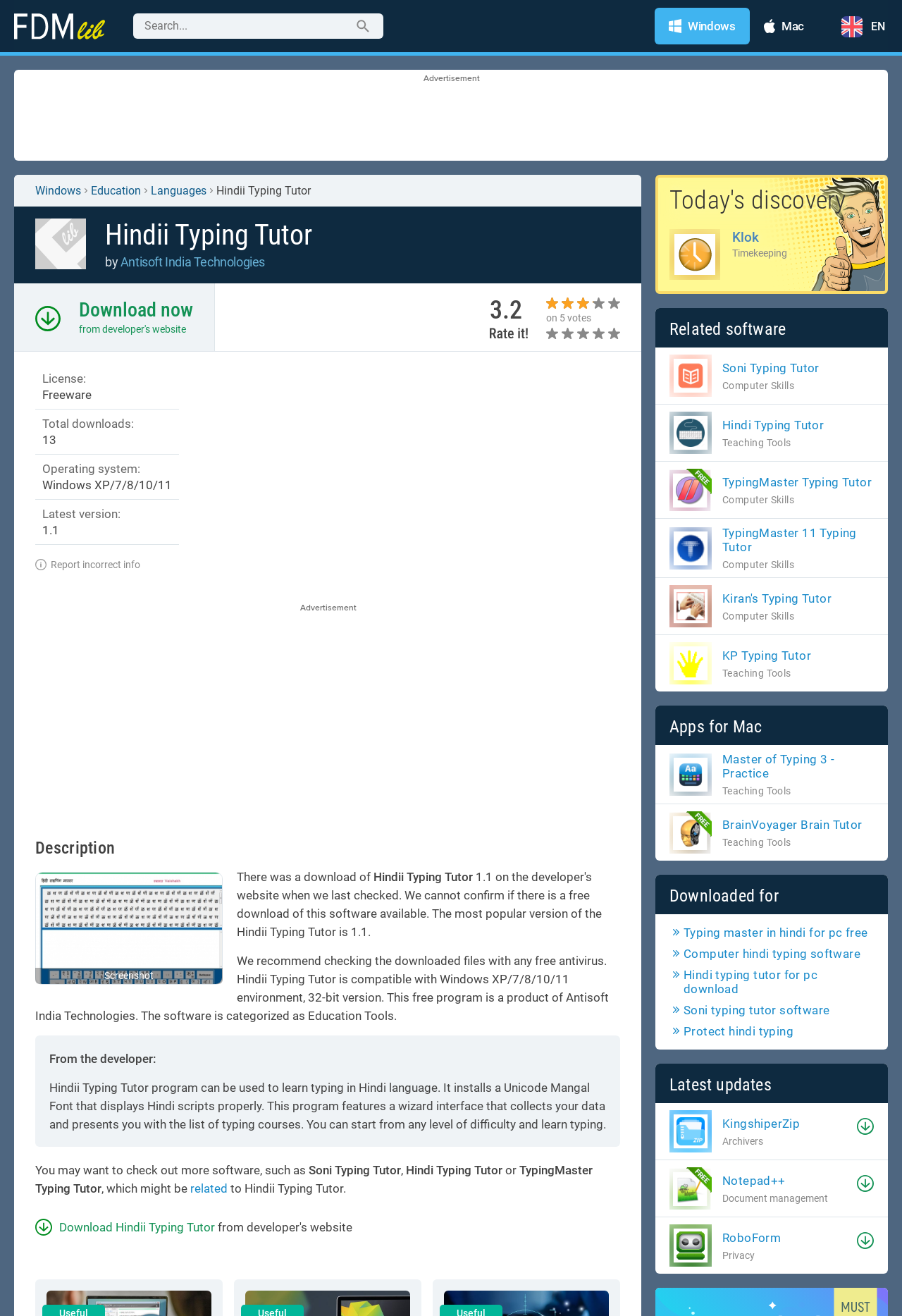By analyzing the image, answer the following question with a detailed response: What is the name of the company that developed Hindii Typing Tutor?

The webpage provides information about the developer of Hindii Typing Tutor. According to the webpage, the software was developed by Antisoft India Technologies.